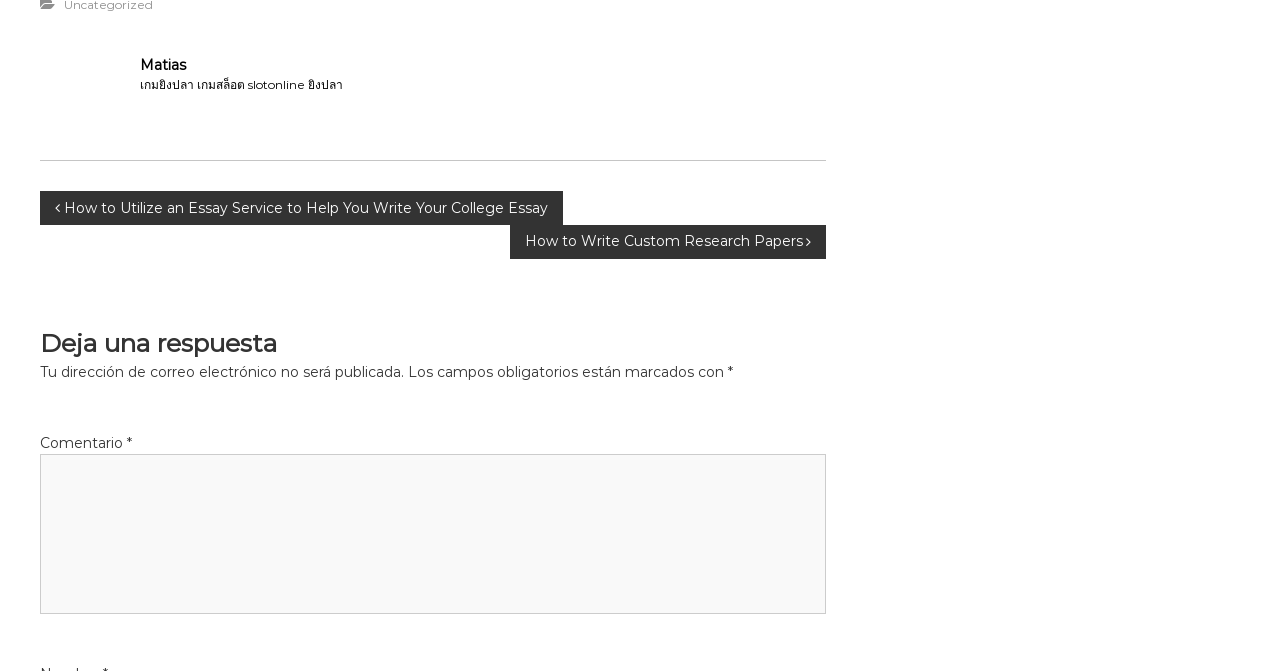Determine the bounding box coordinates of the element that should be clicked to execute the following command: "Click on the 'เกมยิงปลา' link".

[0.109, 0.114, 0.152, 0.136]